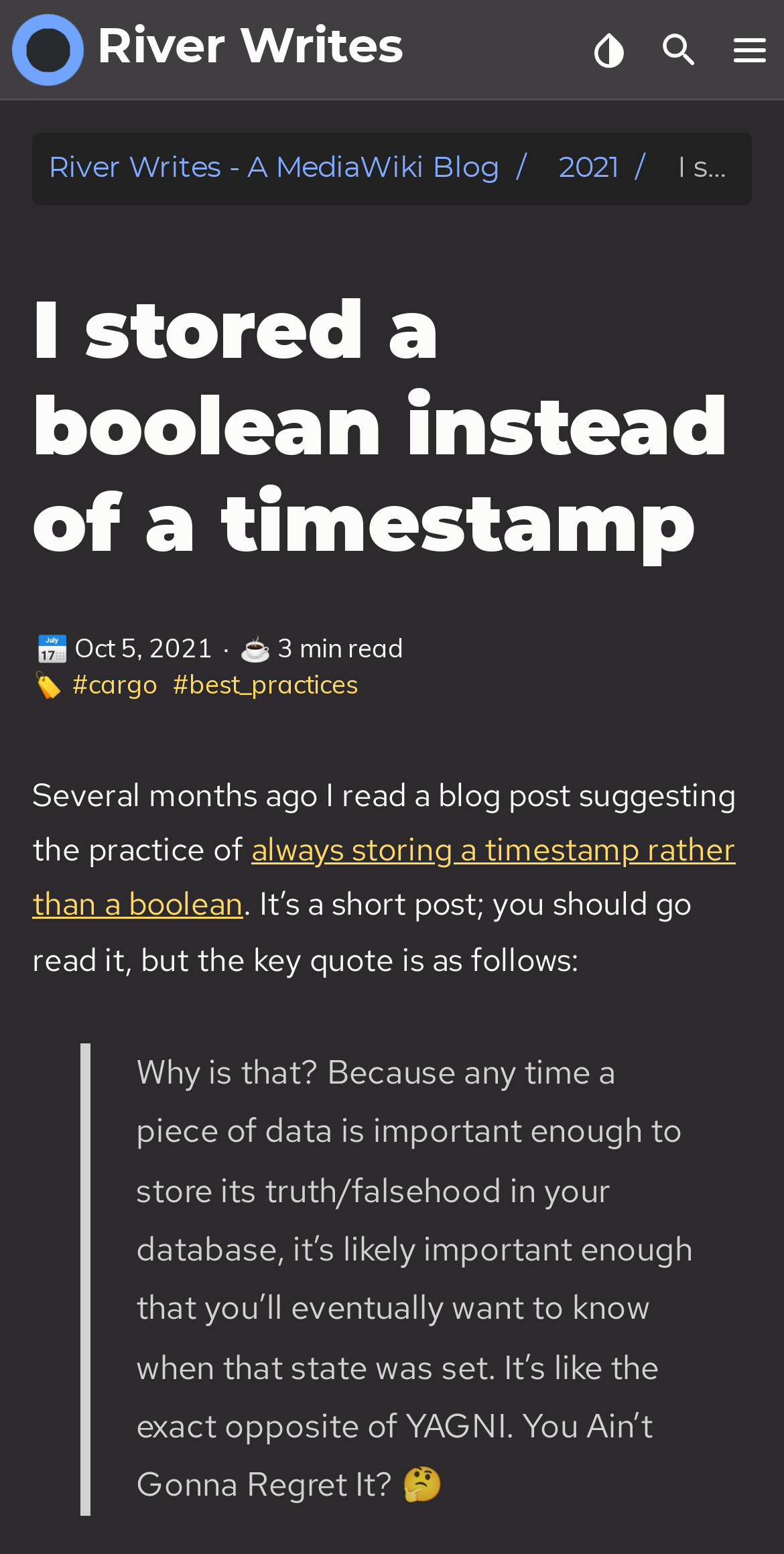Find the bounding box coordinates of the element to click in order to complete this instruction: "Select a theme". The bounding box coordinates must be four float numbers between 0 and 1, denoted as [left, top, right, bottom].

[0.731, 0.001, 0.821, 0.063]